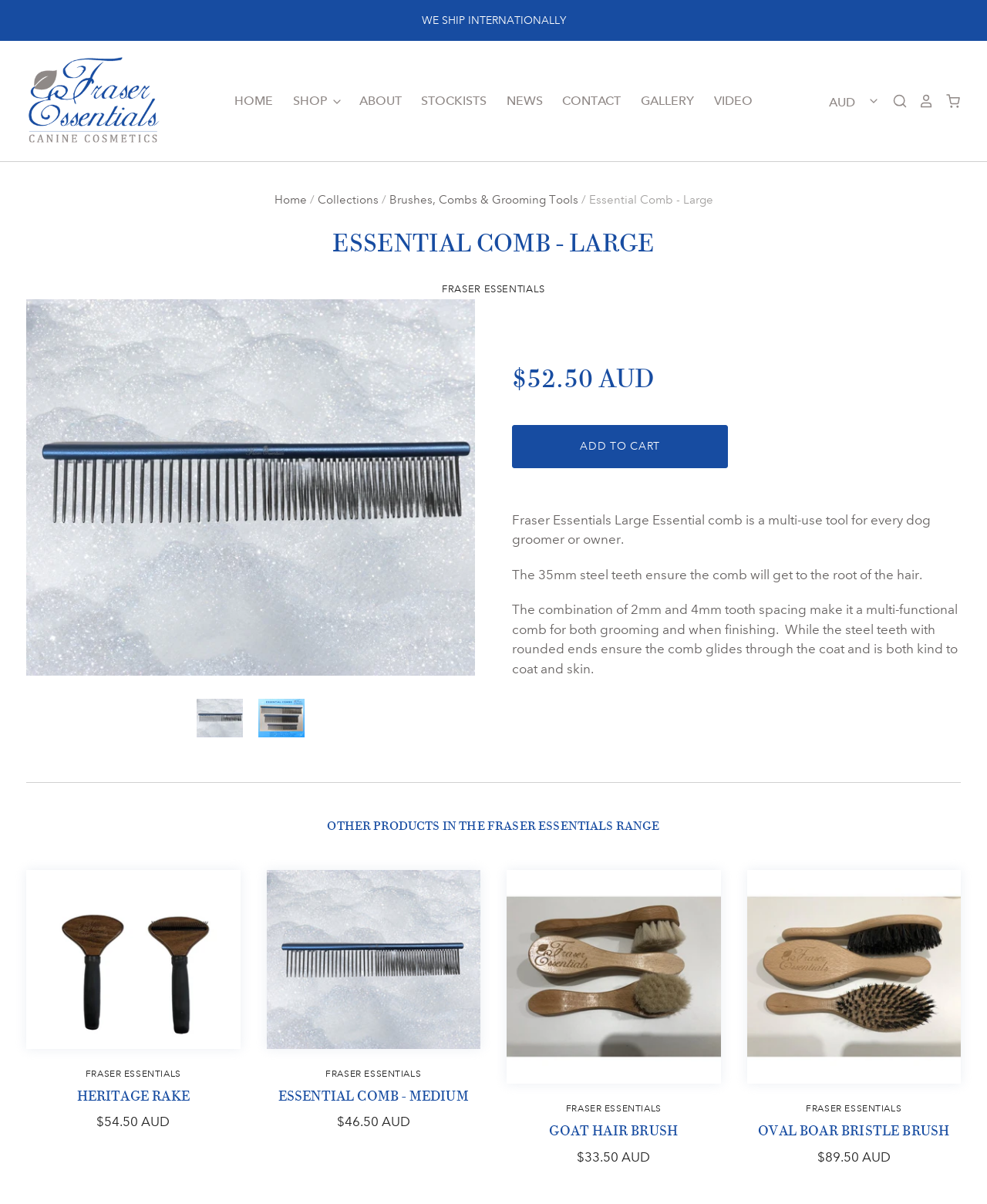Provide an in-depth caption for the webpage.

This webpage is about Fraser Essentials, a brand that sells dog grooming tools. At the top of the page, there is a notification that the website ships internationally. Below that, there is a navigation menu with links to the home page, shop, about, stockists, news, contact, and gallery. 

On the left side of the page, there is a Fraser Essentials logo, and next to it, a search icon, a user account icon, and a shopping cart icon. 

The main content of the page is about the Essential Comb - Large, a multi-use tool for dog groomers and owners. There is a large image of the comb on the left side, and on the right side, there is a description of the product, stating that it has 35mm steel teeth that can get to the root of the hair. The combination of 2mm and 4mm tooth spacing makes it a multi-functional comb for both grooming and finishing. 

Below the product description, there is a call-to-action button to add the comb to the cart, and the price is listed as $52.50 AUD. 

Further down the page, there is a section titled "OTHER PRODUCTS IN THE FRASER ESSENTIALS RANGE" that showcases four other products: Heritage Rake, Essential Comb - Medium, Goat Hair Brush, and Oval Boar Bristle Brush. Each product has an image, a brief description, and a price listed in AUD.